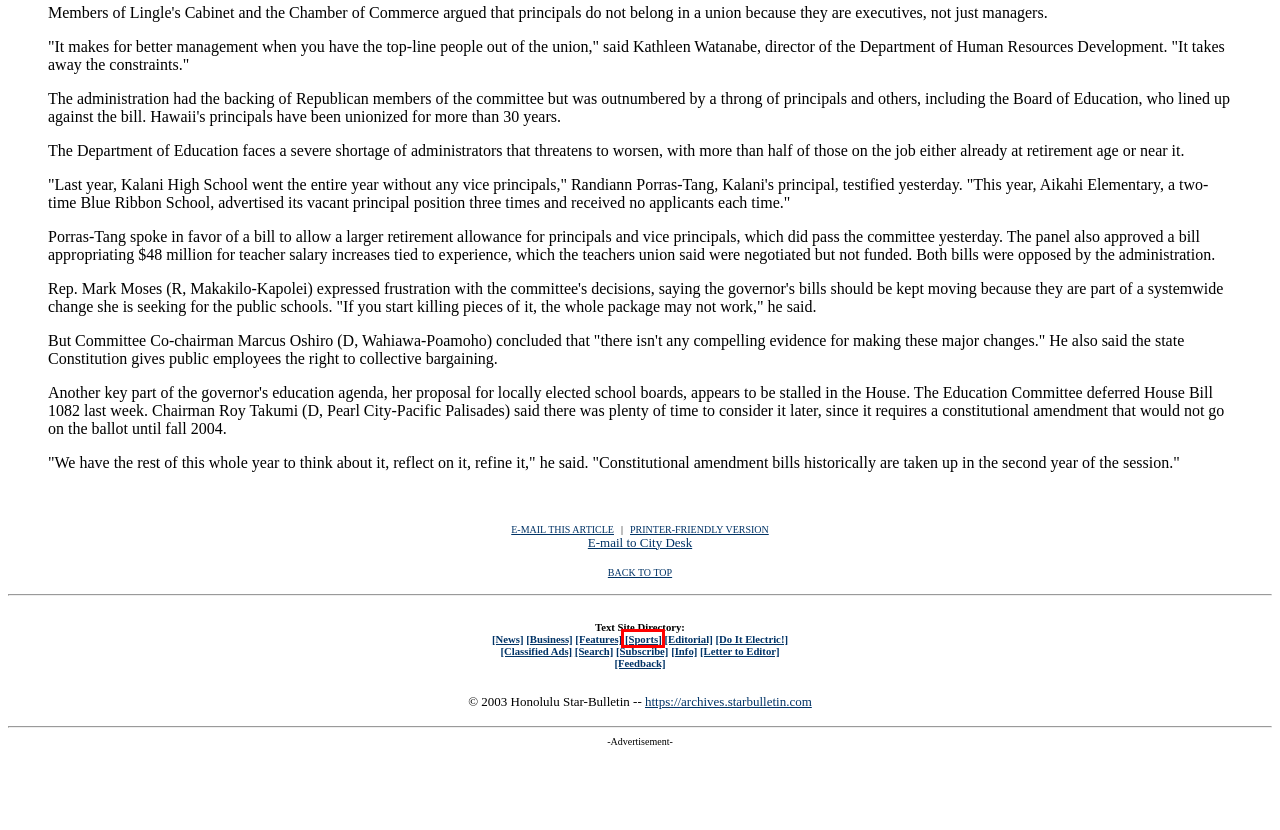Review the webpage screenshot and focus on the UI element within the red bounding box. Select the best-matching webpage description for the new webpage that follows after clicking the highlighted element. Here are the candidates:
A. StarBulletin.com | Information
B. Honolulu Star-Bulletin Directory - Sports
C. Letter to the Editor - Starbulletin.com
D. Honolulu Star-Bulletin Information
E. Honolulu Star-Bulletin: Search Page
F. Honolulu Star-Bulletin Index - Business
G. Starbulletin.com Classifieds
H. Honolulu Star-Bulletin Directory - Editorial

B